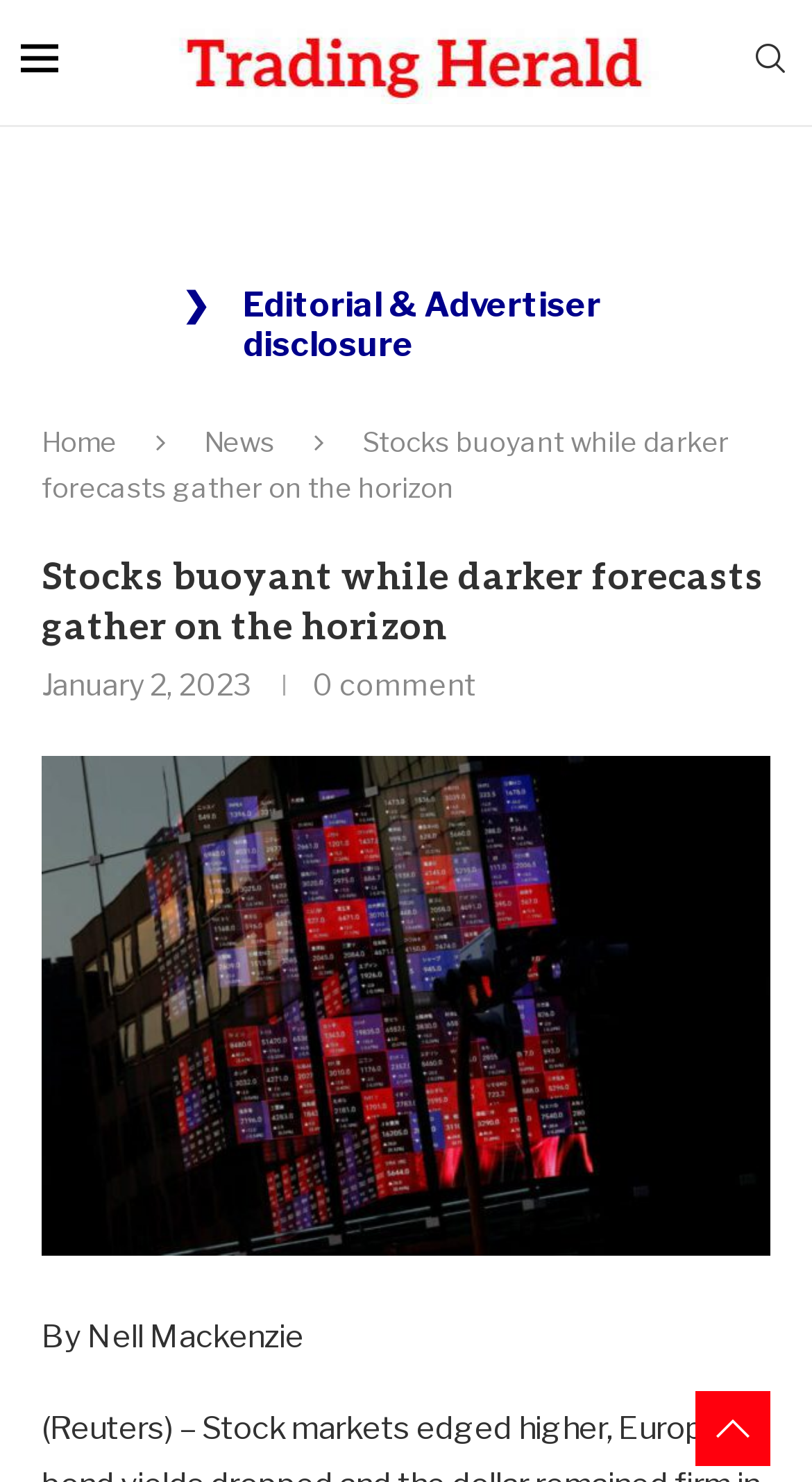Who is the author of the article?
Use the screenshot to answer the question with a single word or phrase.

Nell Mackenzie